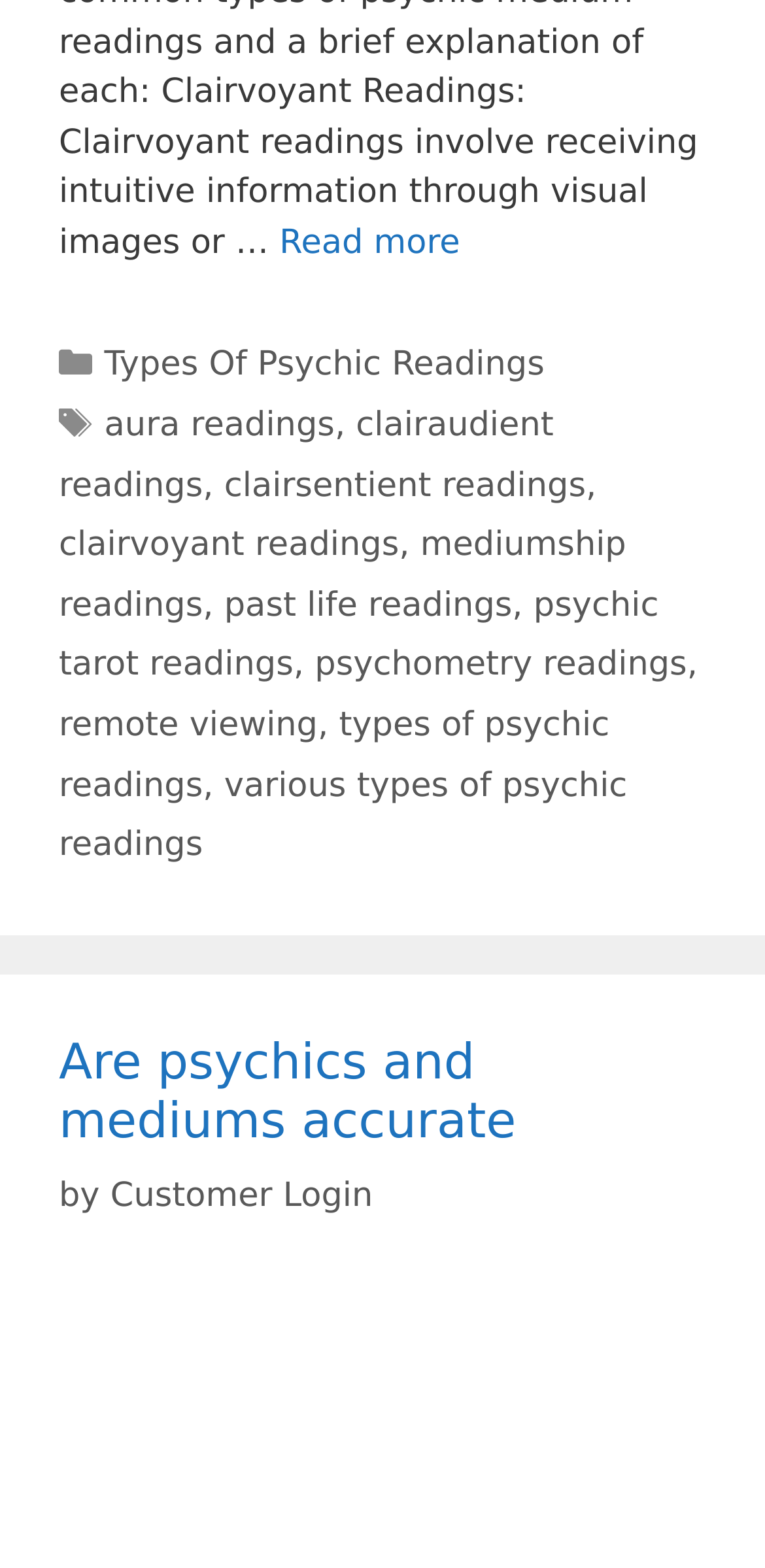Using the provided element description, identify the bounding box coordinates as (top-left x, top-left y, bottom-right x, bottom-right y). Ensure all values are between 0 and 1. Description: Customer Login

[0.144, 0.751, 0.487, 0.776]